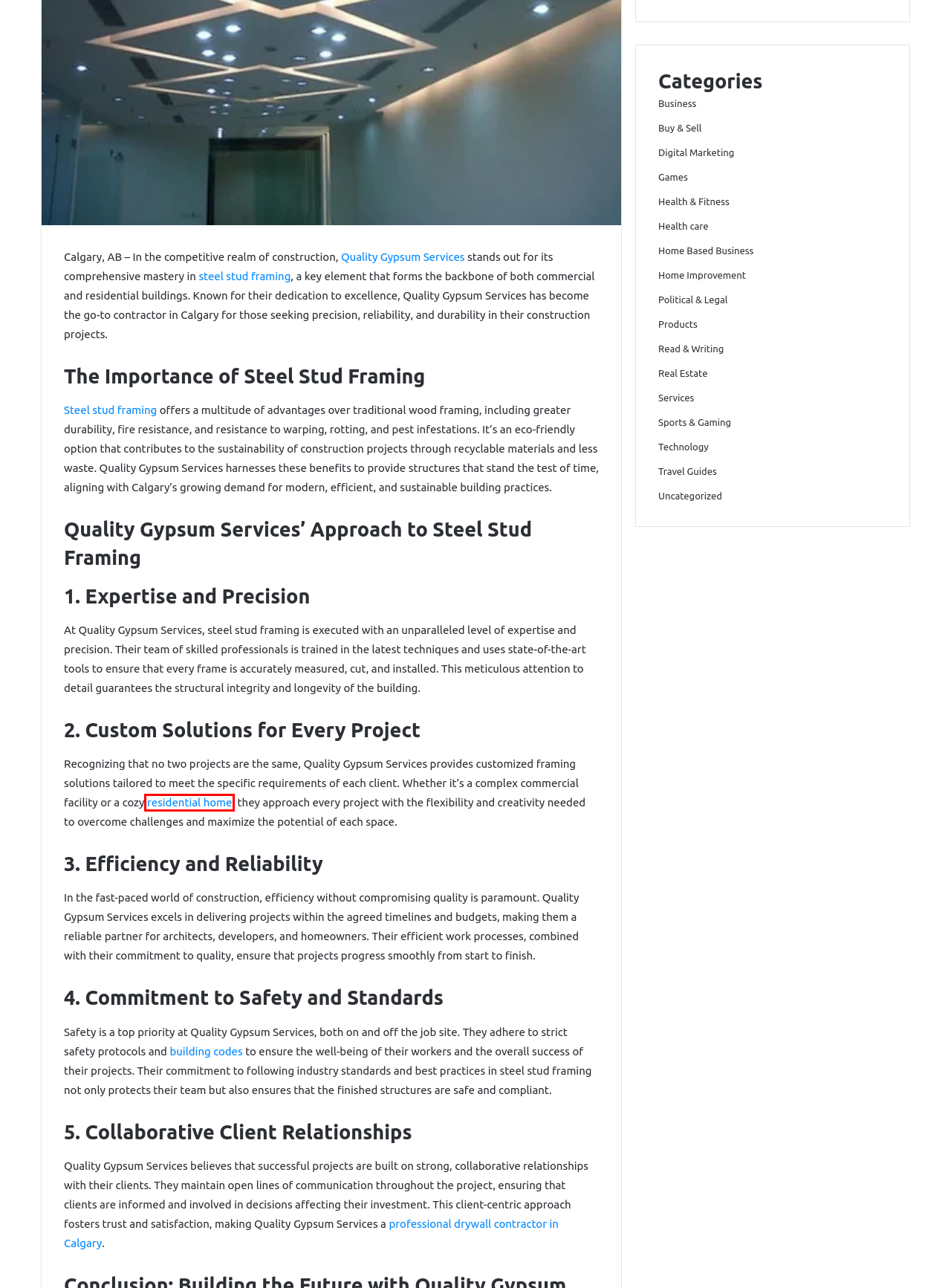You are given a screenshot of a webpage with a red bounding box around an element. Choose the most fitting webpage description for the page that appears after clicking the element within the red bounding box. Here are the candidates:
A. Digital Marketing Archives - Wise Article
B. Services Archives - Wise Article
C. Read & Writing Archives - Wise Article
D. Basement Development | Drywall Contractor | Calgary
E. Products Archives - Wise Article
F. Health & Fitness Archives - Wise Article
G. Buy & Sell Archives - Wise Article
H. Drywall Contractor | Calgary | Quality Gypsum

D